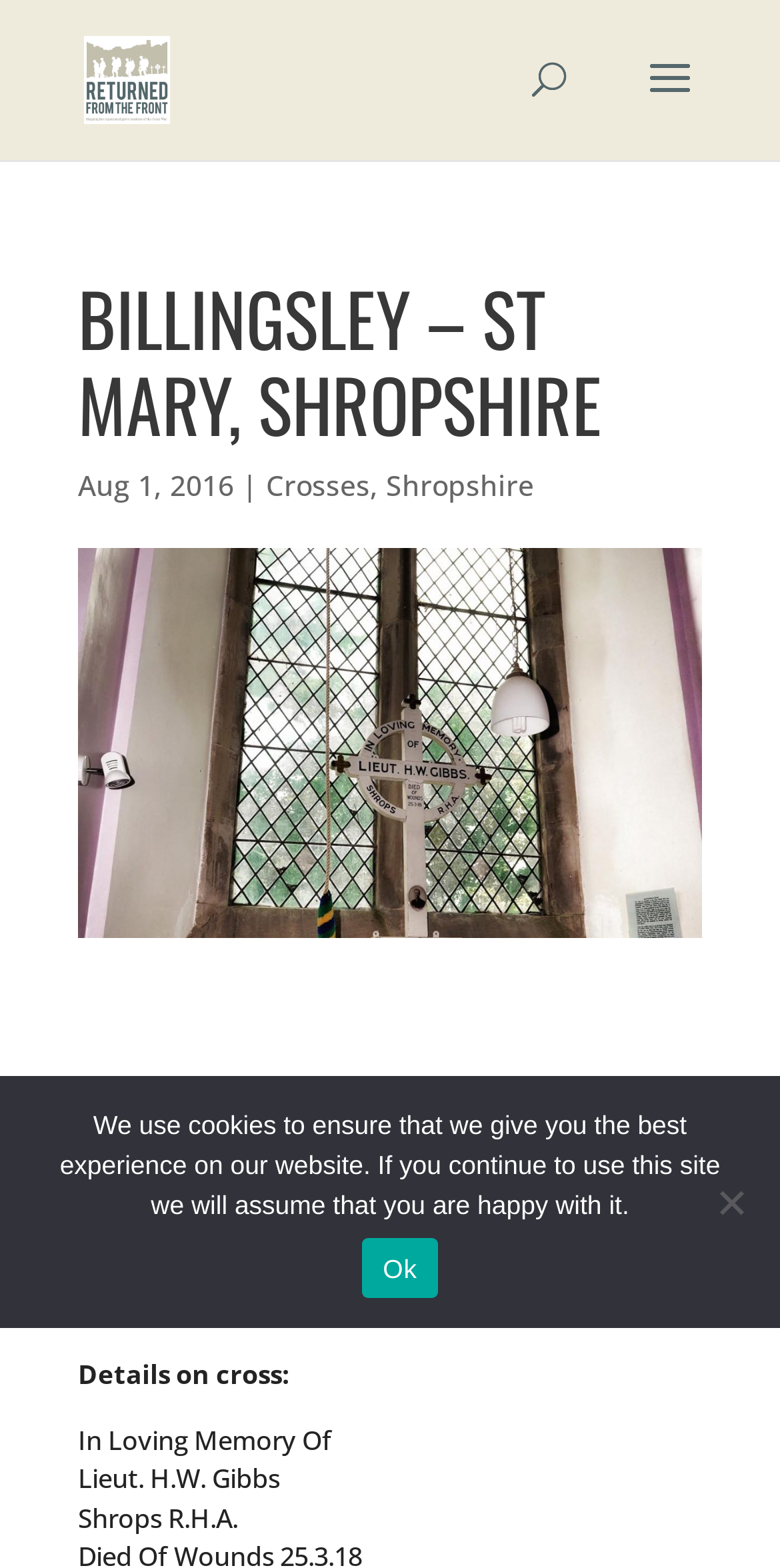Look at the image and answer the question in detail:
What is the postcode of Billingsley?

I found the answer by looking at the StaticText element with the text 'Postcode:' and its adjacent element with the text 'WV16 6PH'. This suggests that WV16 6PH is the postcode of Billingsley.